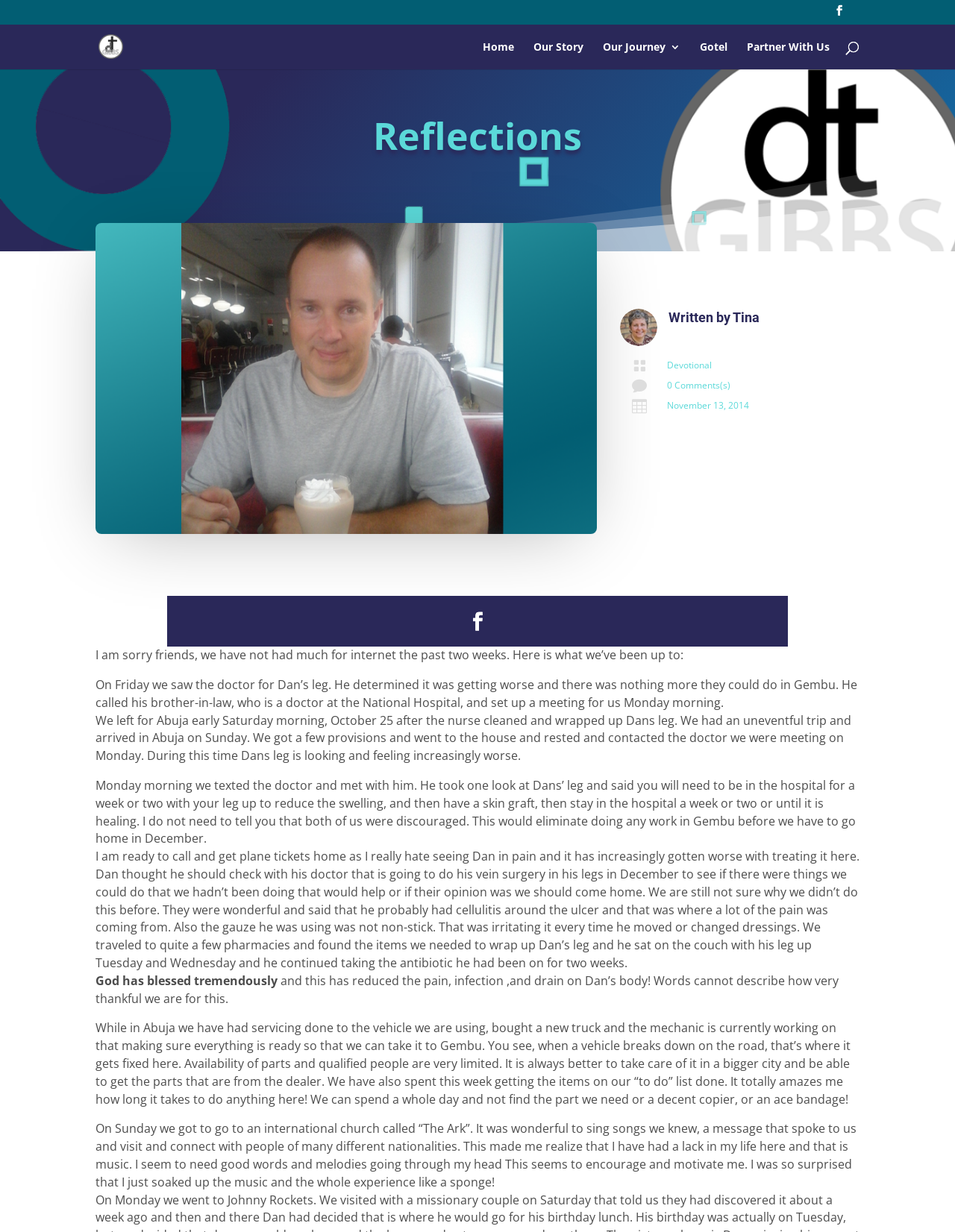Respond to the question below with a concise word or phrase:
What is the category of the reflection?

Devotional